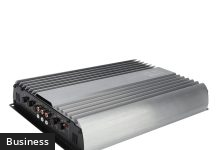Provide an in-depth description of the image you see.

The image showcases a sleek, modern car amplifier with a metallic finish. This amplifier, designed for enhancing audio quality in vehicles, features multiple connection ports at the back for integrating with various audio systems. Its streamlined design not only contributes to functionality but also adds an aesthetic appeal, making it an essential component for car audio enthusiasts. Below the image, there’s a label indicating its relevance to the "Business" category, suggesting it may be part of a broader discussion on automotive technology or audio products in a business context.